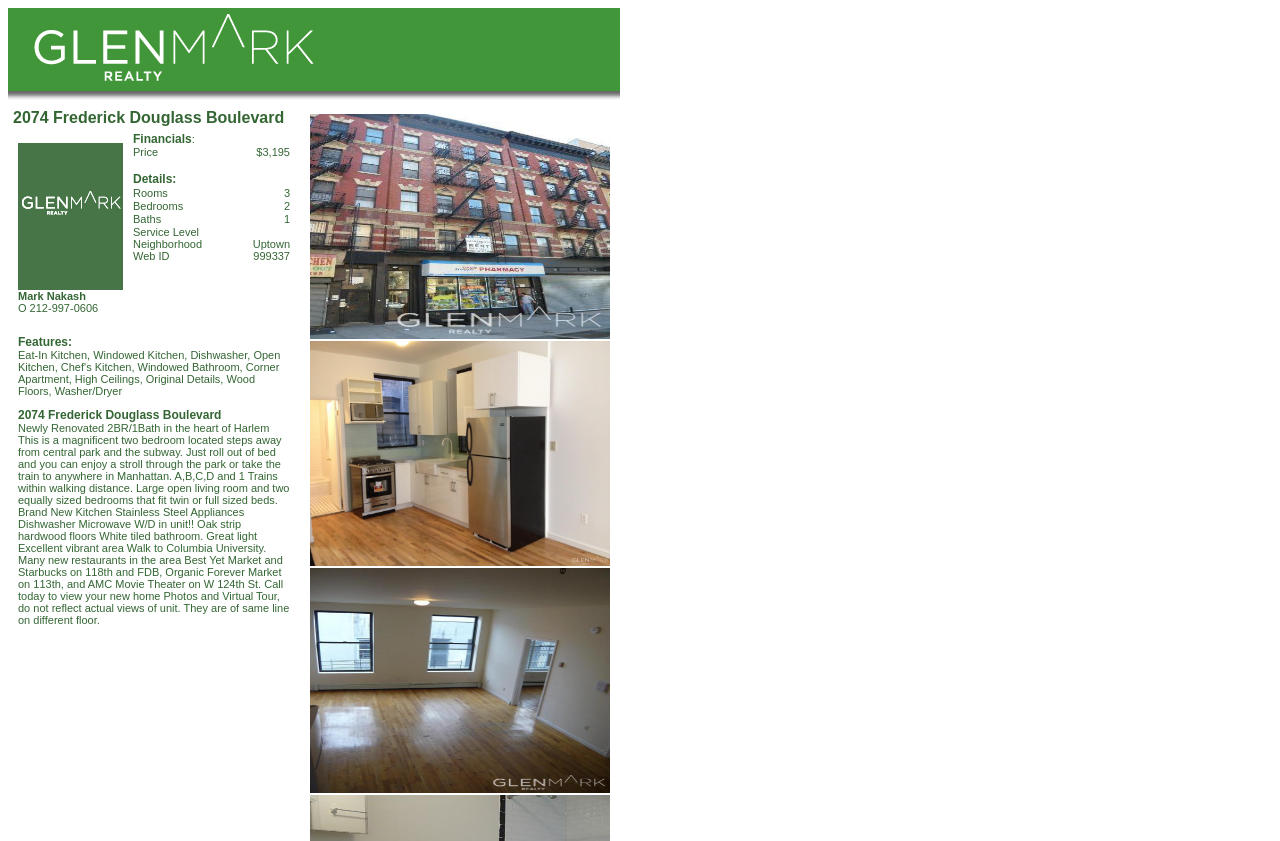Answer succinctly with a single word or phrase:
What is the price of the property?

$3,195